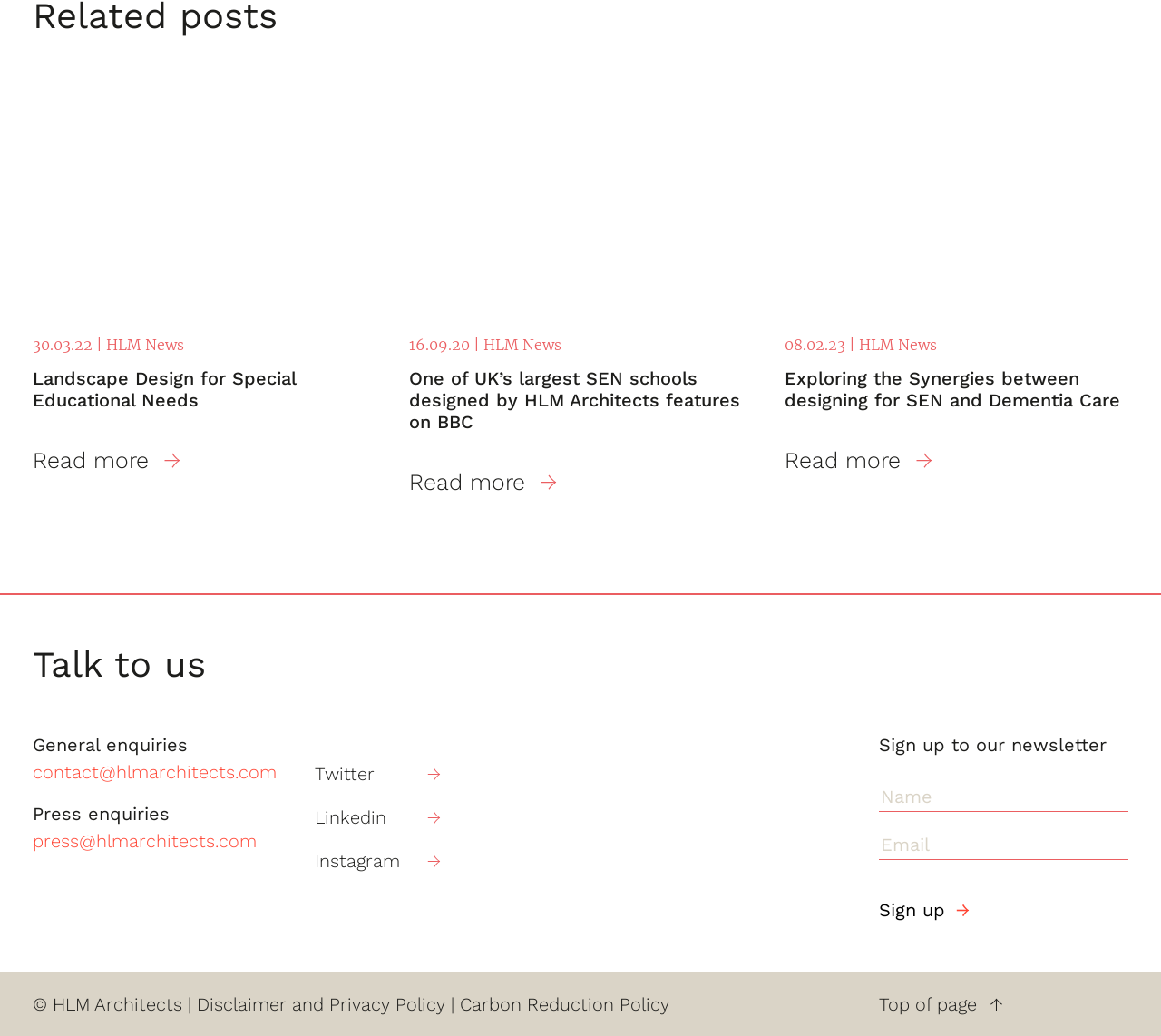What is the purpose of the 'Sign up to our newsletter' section?
Analyze the image and deliver a detailed answer to the question.

The 'Sign up to our newsletter' section is located at the bottom-right of the webpage, and it contains two textboxes for 'Name' and 'Email' and a 'Sign up' button. This suggests that the purpose of this section is to allow users to sign up to receive newsletters from HLM Architects.